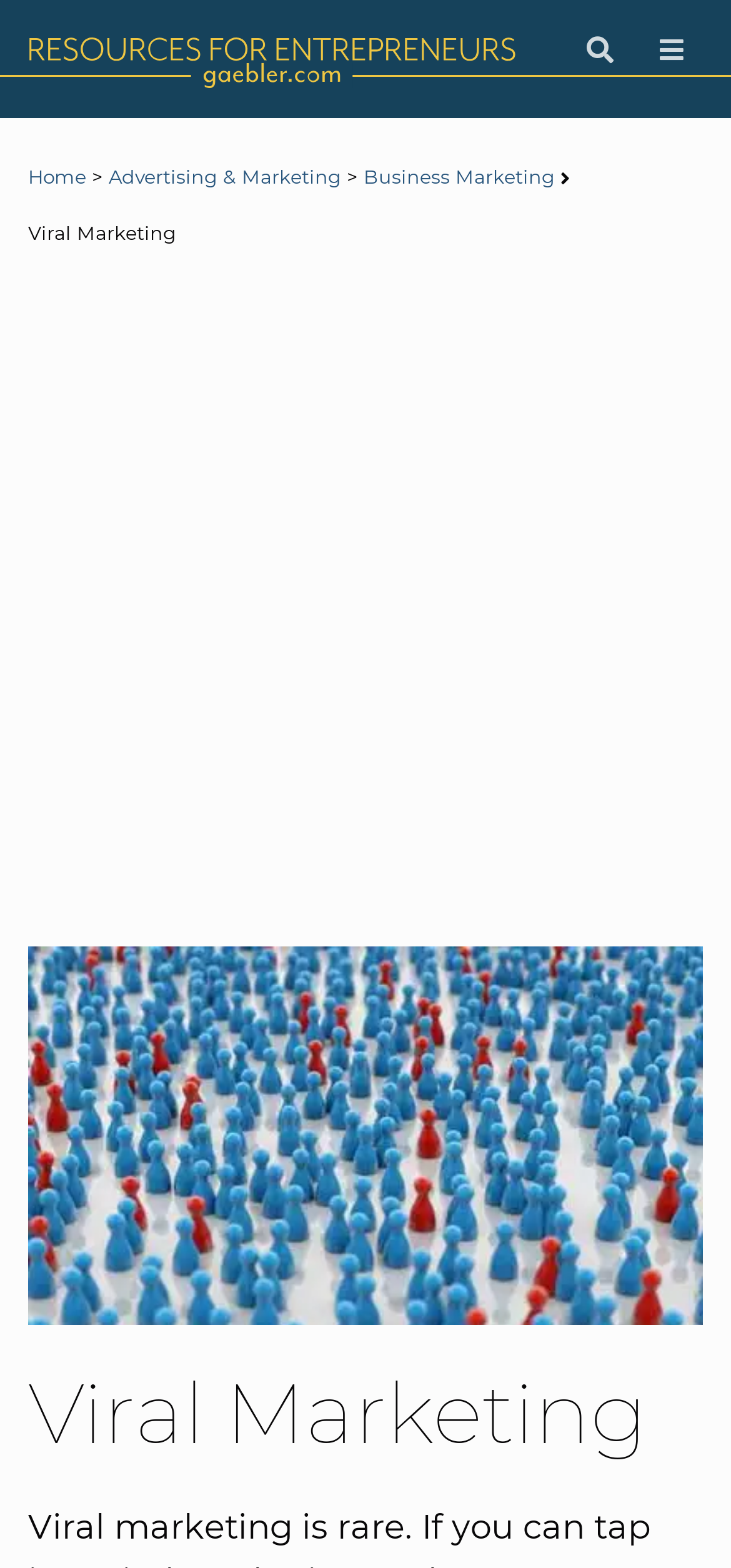What type of resources are available on this webpage?
Respond to the question with a single word or phrase according to the image.

Resources for Entrepreneurs